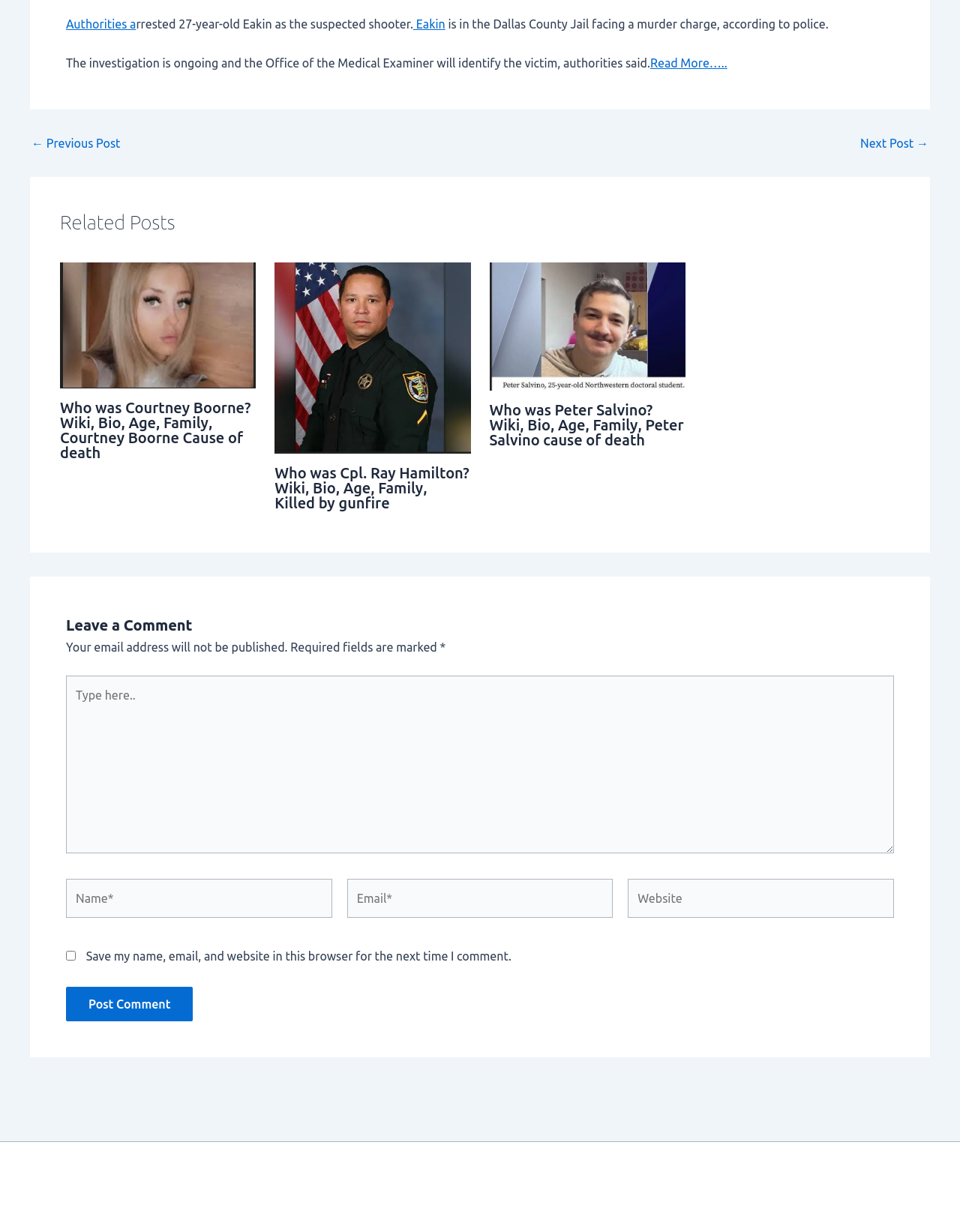Determine the coordinates of the bounding box that should be clicked to complete the instruction: "Go to the next post". The coordinates should be represented by four float numbers between 0 and 1: [left, top, right, bottom].

[0.896, 0.111, 0.967, 0.121]